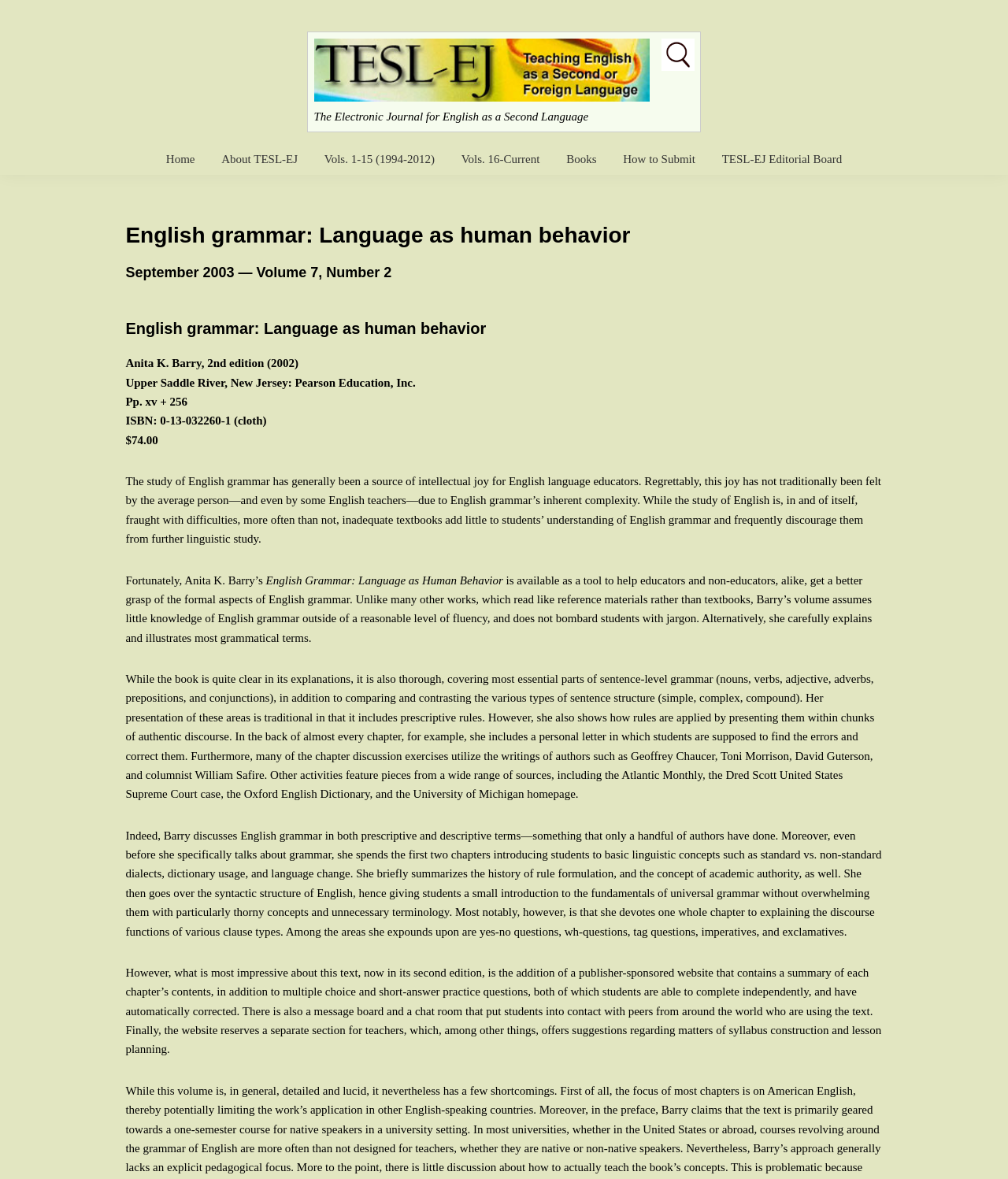What is the price of the book?
Answer the question using a single word or phrase, according to the image.

$74.00